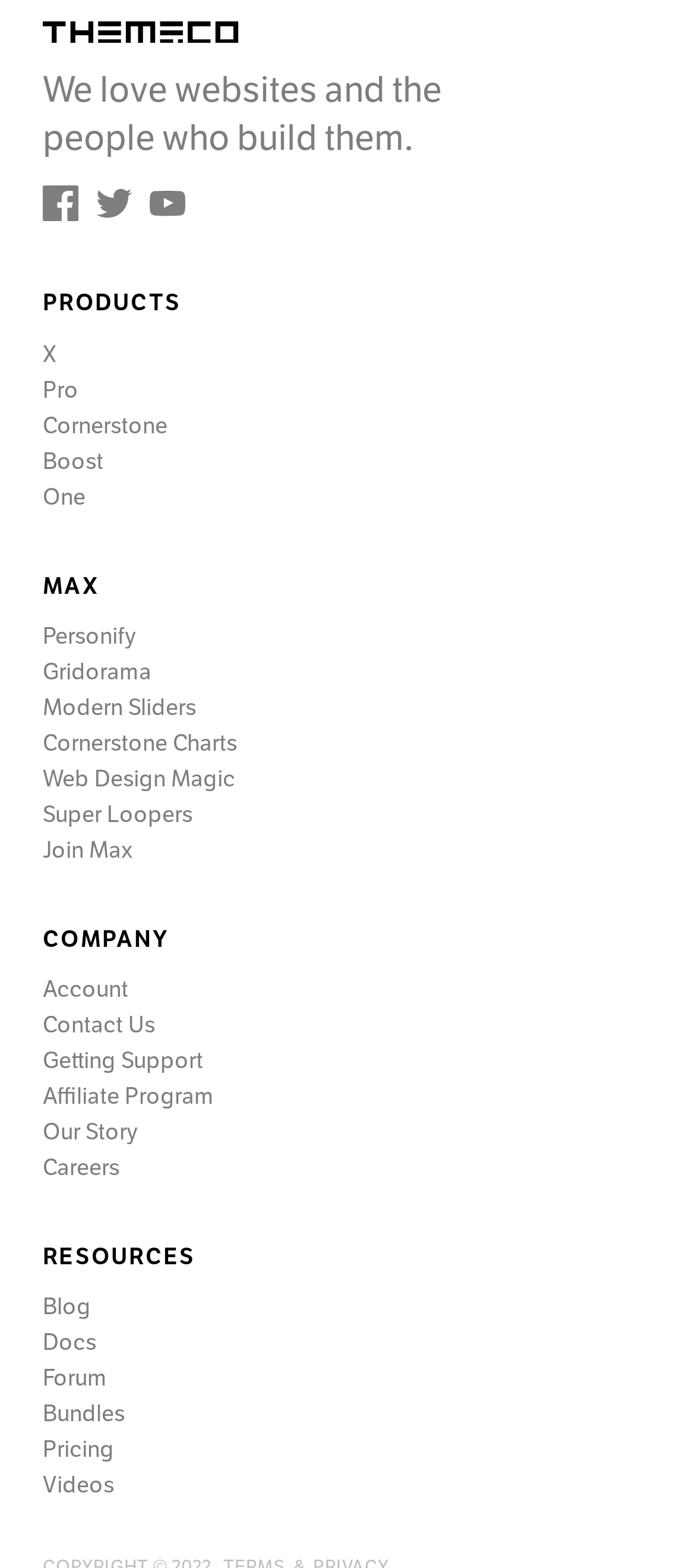Specify the bounding box coordinates (top-left x, top-left y, bottom-right x, bottom-right y) of the UI element in the screenshot that matches this description: Cornerstone Charts

[0.062, 0.463, 0.938, 0.486]